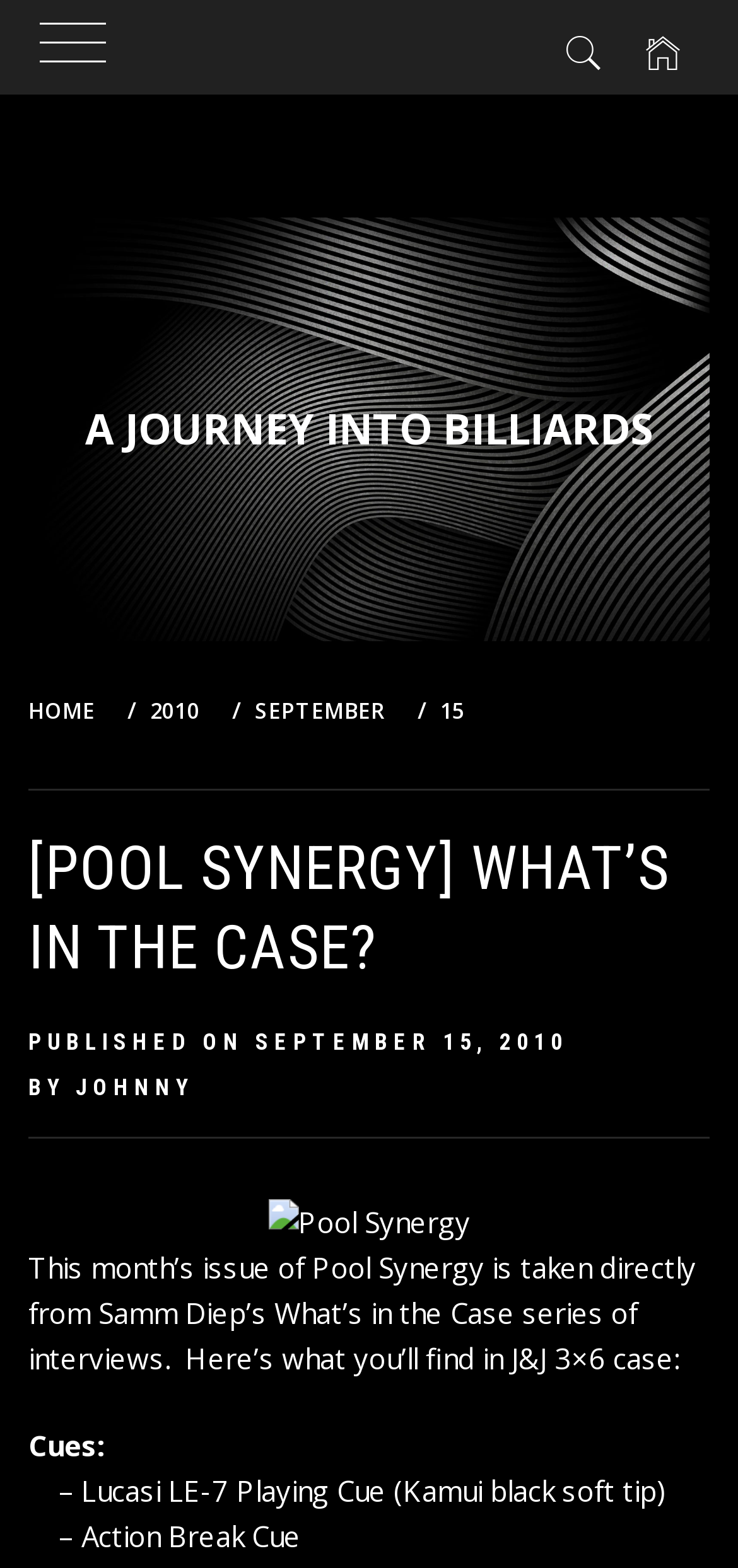Locate the headline of the webpage and generate its content.

[POOL SYNERGY] WHAT’S IN THE CASE?